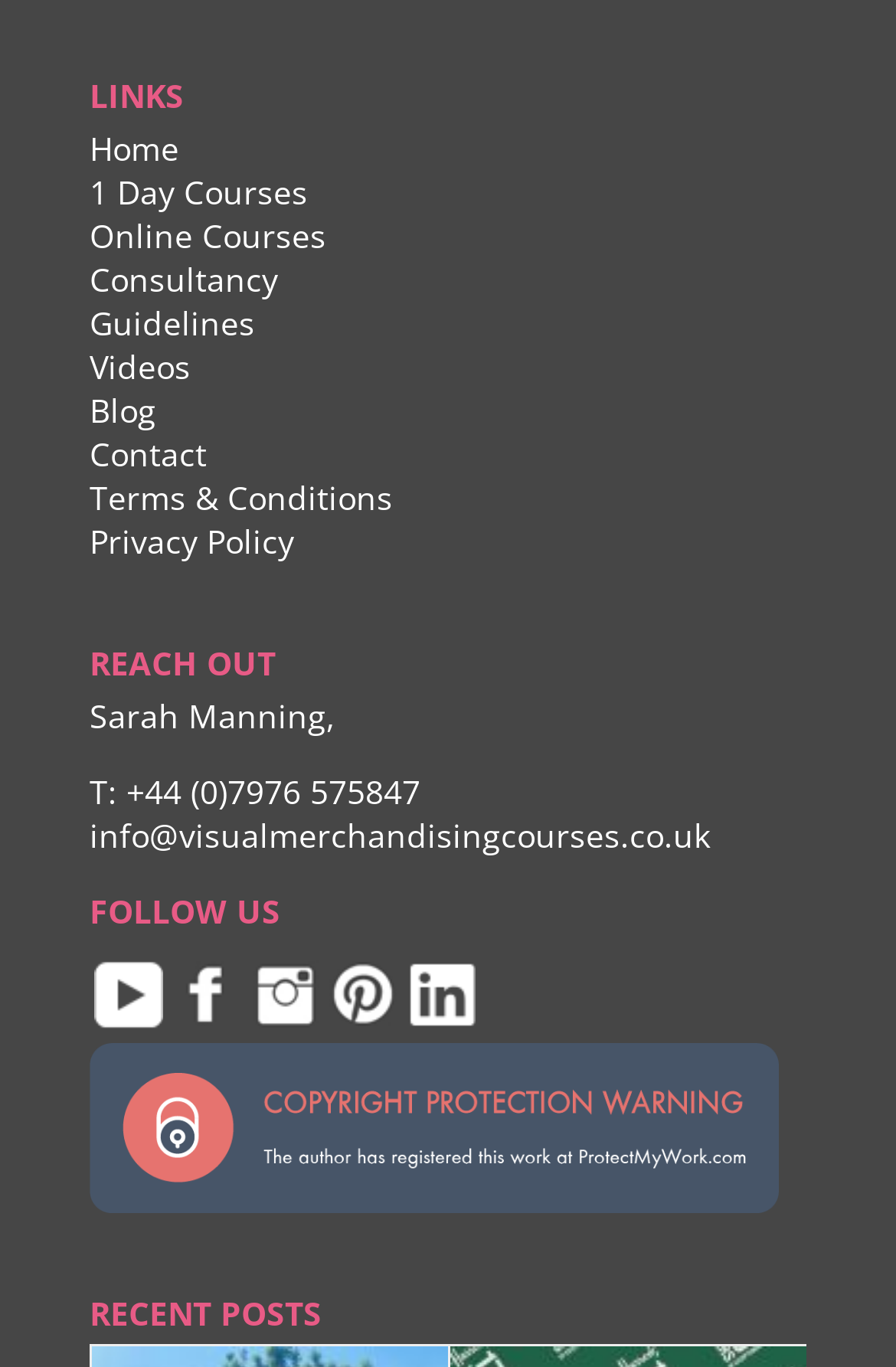Use a single word or phrase to answer the question:
What is the purpose of the 'REACH OUT' section?

Contact information